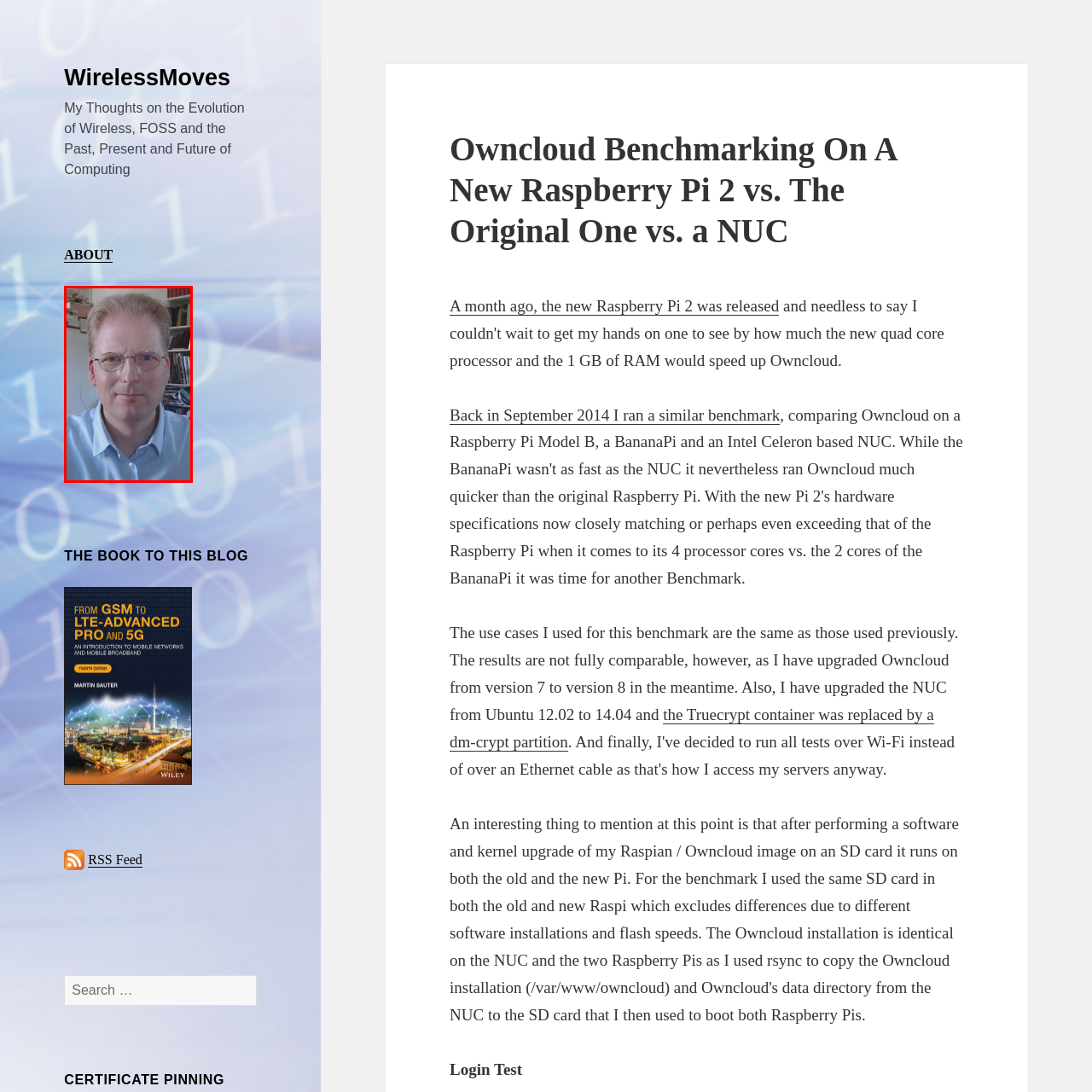Direct your attention to the zone enclosed by the orange box, What is the background of the image? 
Give your response in a single word or phrase.

Shelves with books and items